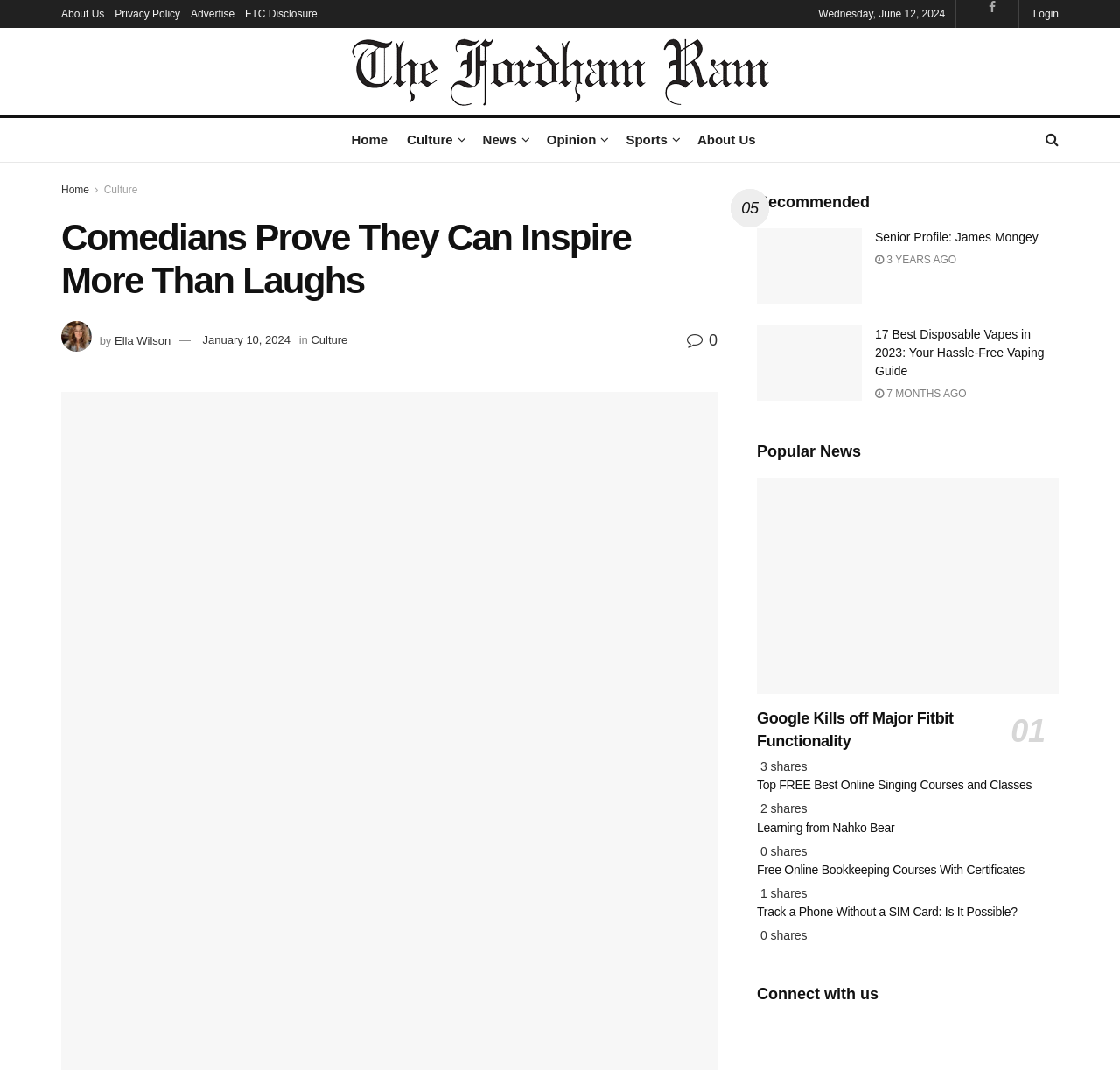Please find and provide the title of the webpage.

Comedians Prove They Can Inspire More Than Laughs